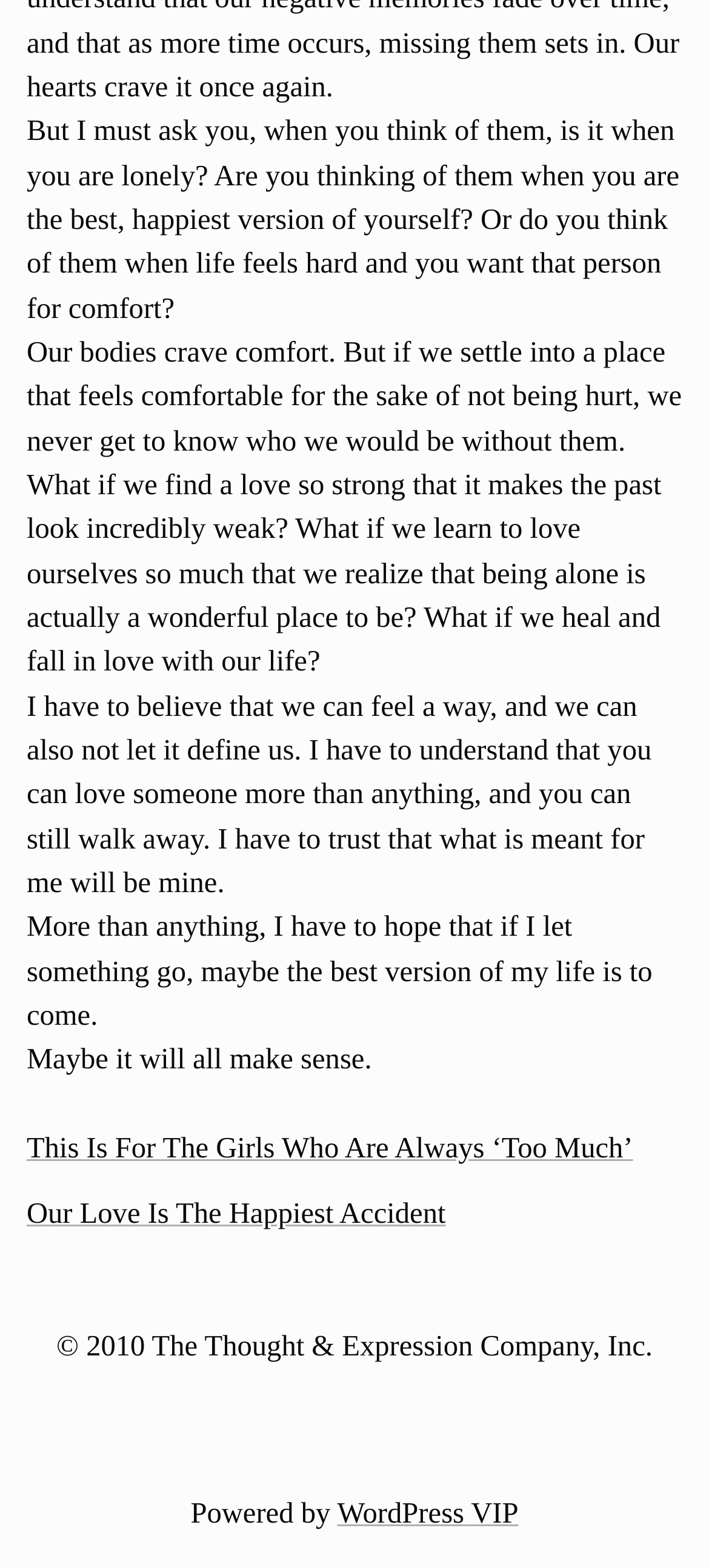How many links are in the post navigation section?
Answer the question with just one word or phrase using the image.

2